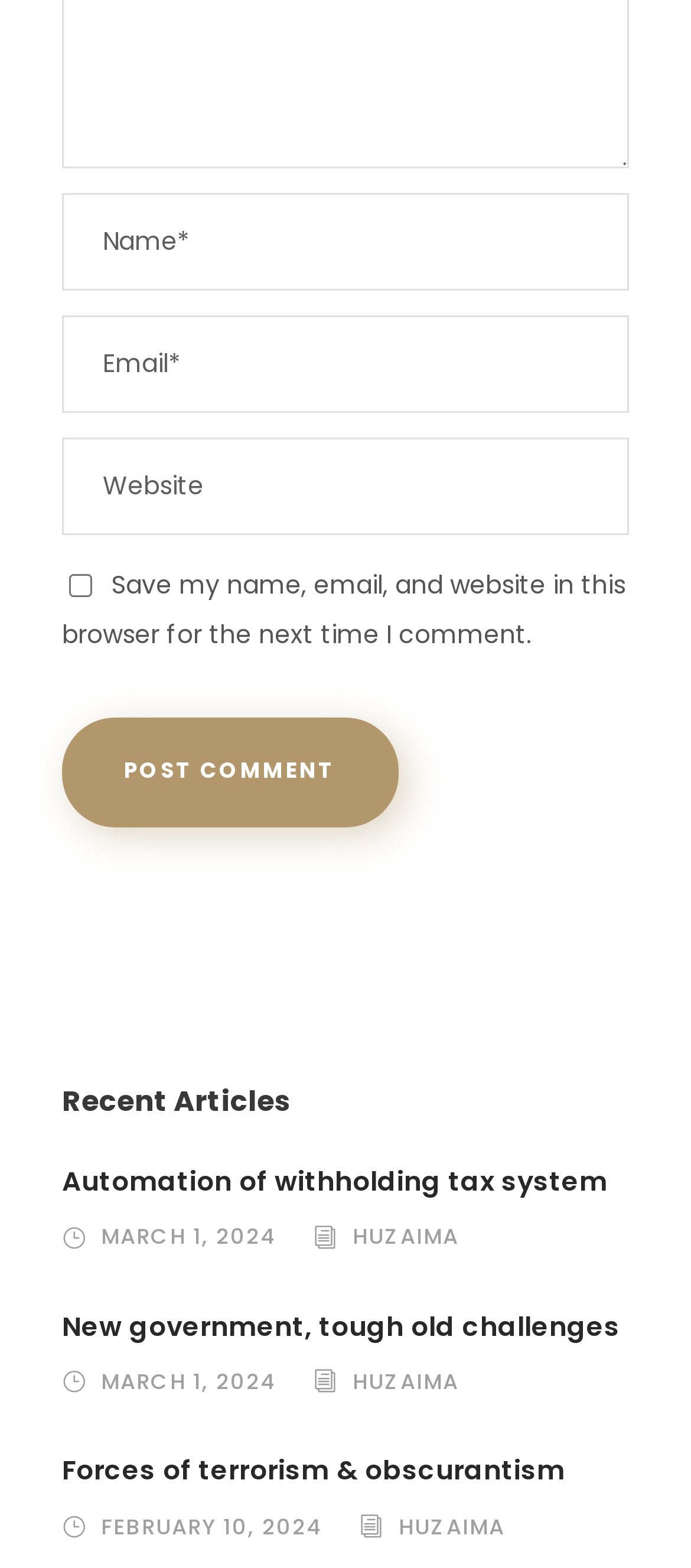Please answer the following question as detailed as possible based on the image: 
What is the date of the first article?

The first article is titled 'Automation of withholding tax system' and has a date link below it, which is 'MARCH 1, 2024'. This suggests that the article was published on this date.